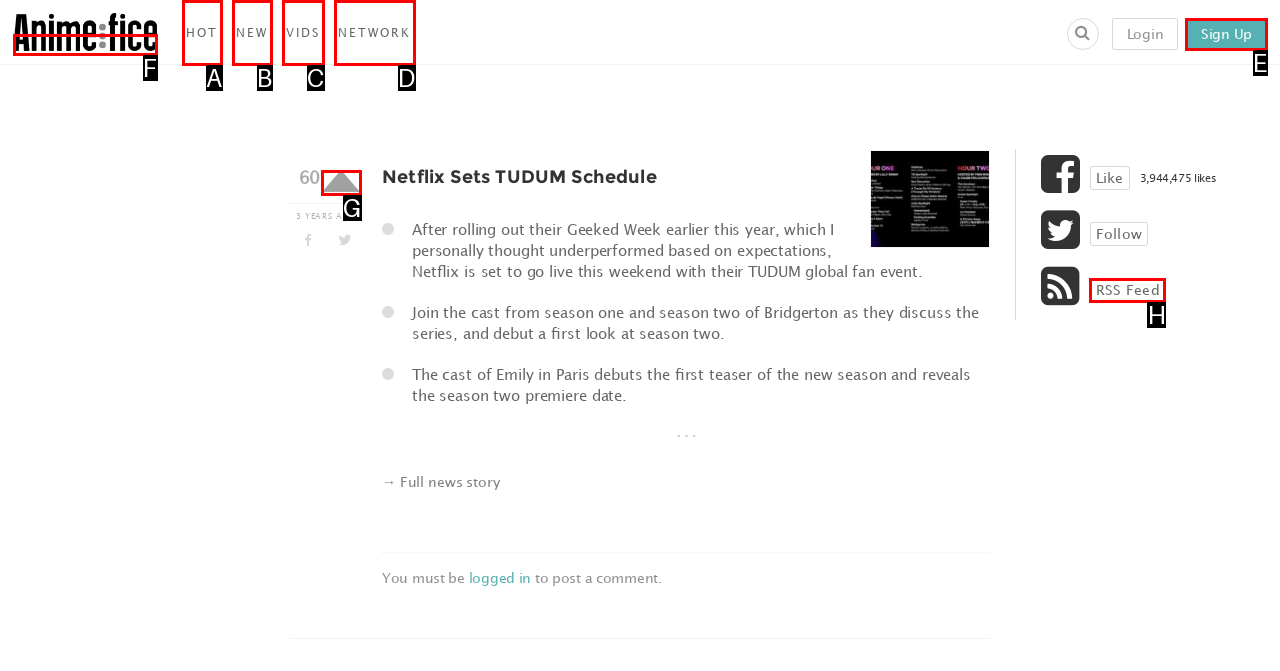From the choices given, find the HTML element that matches this description: Network. Answer with the letter of the selected option directly.

D